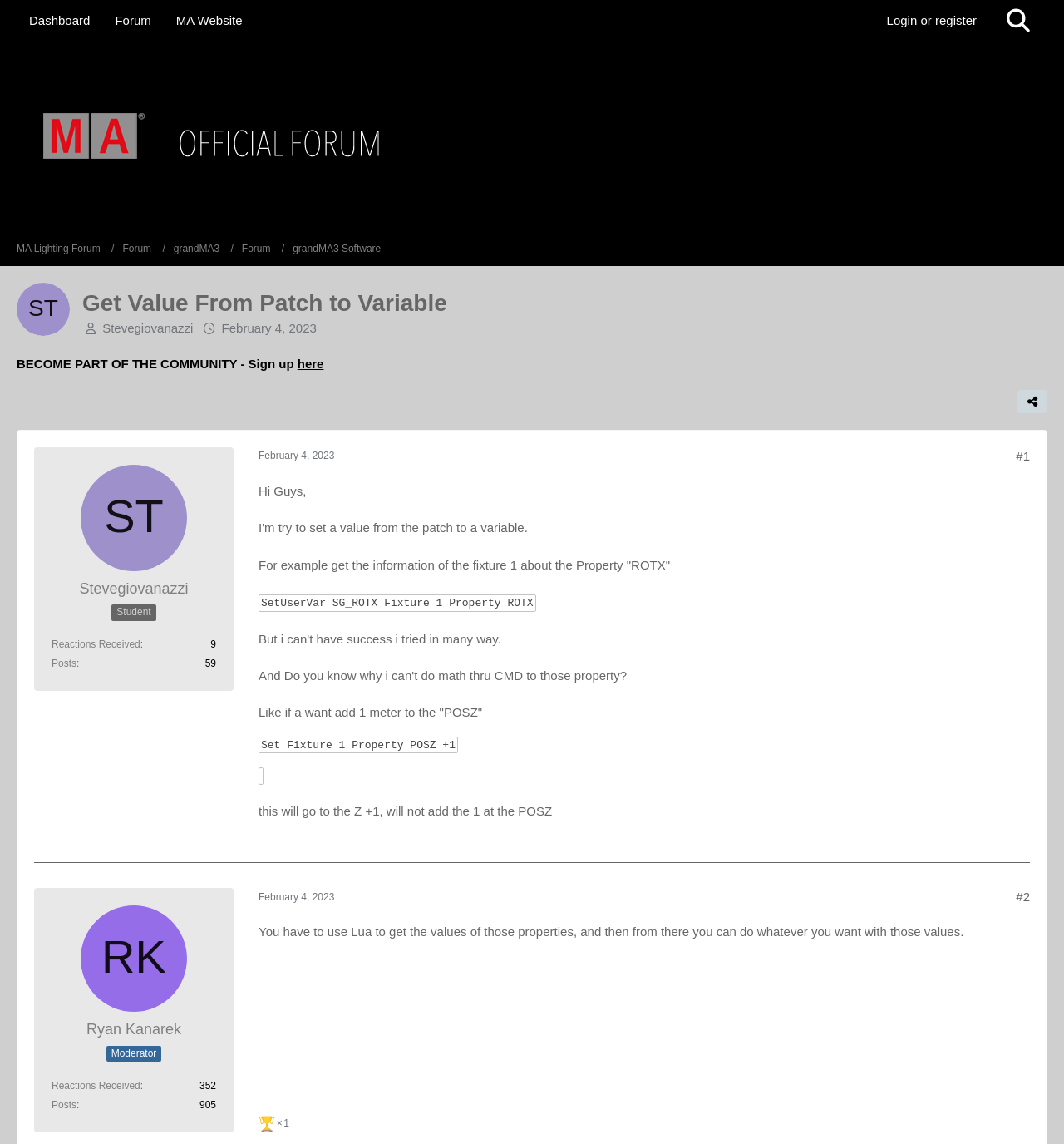Identify the bounding box coordinates of the area that should be clicked in order to complete the given instruction: "Click on the 'Login or register' link". The bounding box coordinates should be four float numbers between 0 and 1, i.e., [left, top, right, bottom].

[0.822, 0.0, 0.93, 0.036]